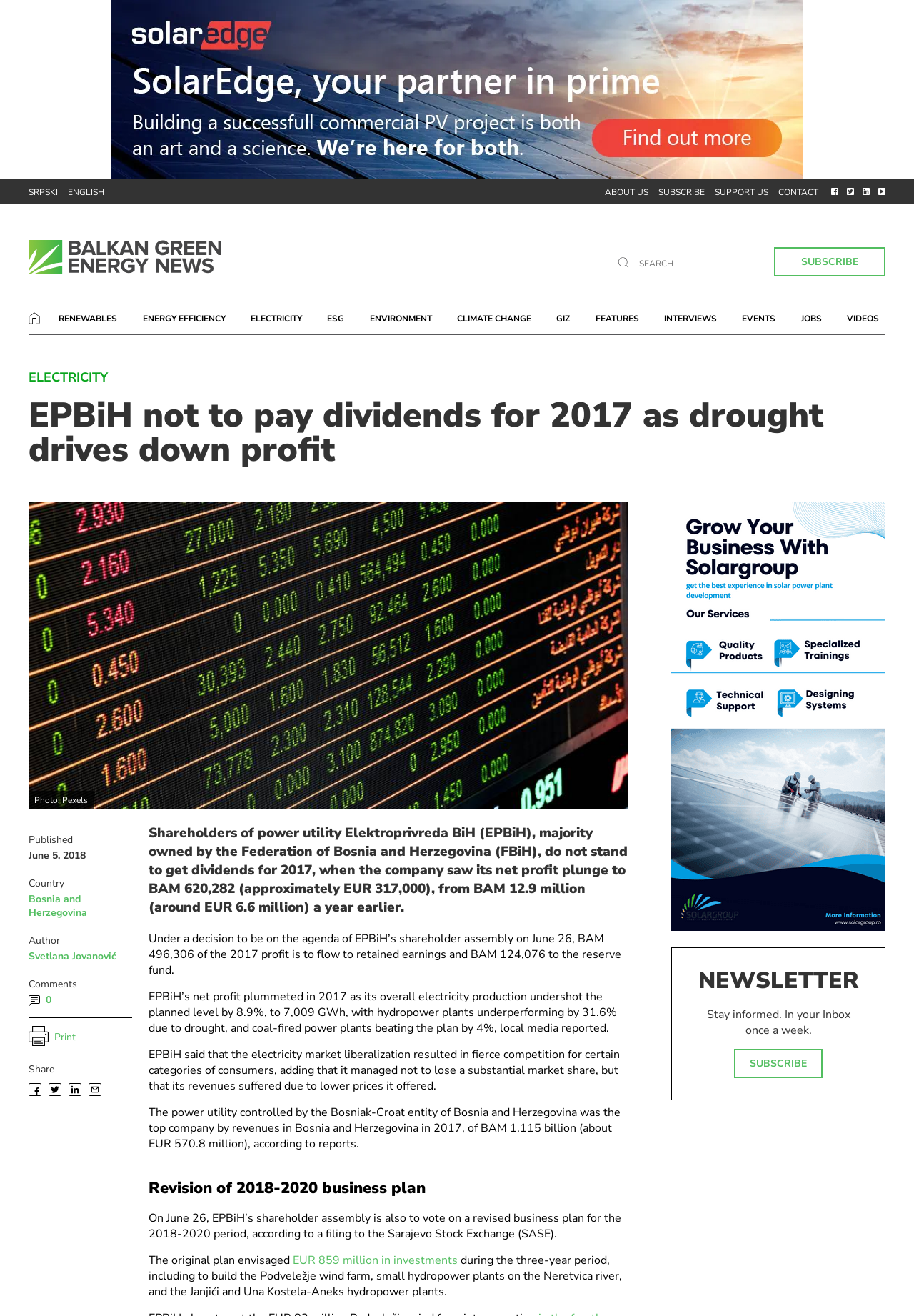What is the purpose of the revised business plan for 2018-2020?
Examine the image and give a concise answer in one word or a short phrase.

Investments